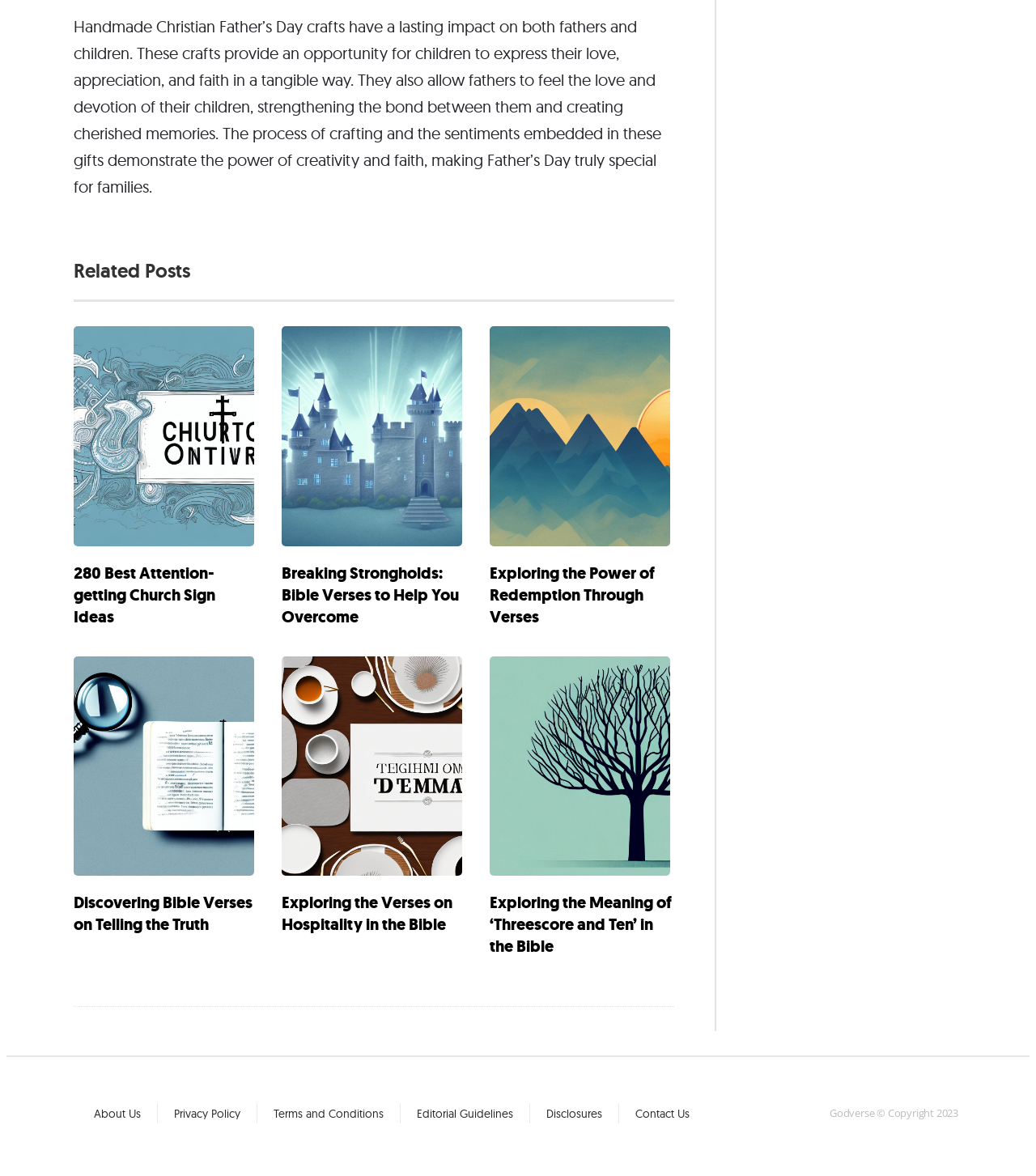Identify the bounding box coordinates of the section that should be clicked to achieve the task described: "View the image of A castle with a wall being broken down by a beam of light".

[0.197, 0.276, 0.519, 0.465]